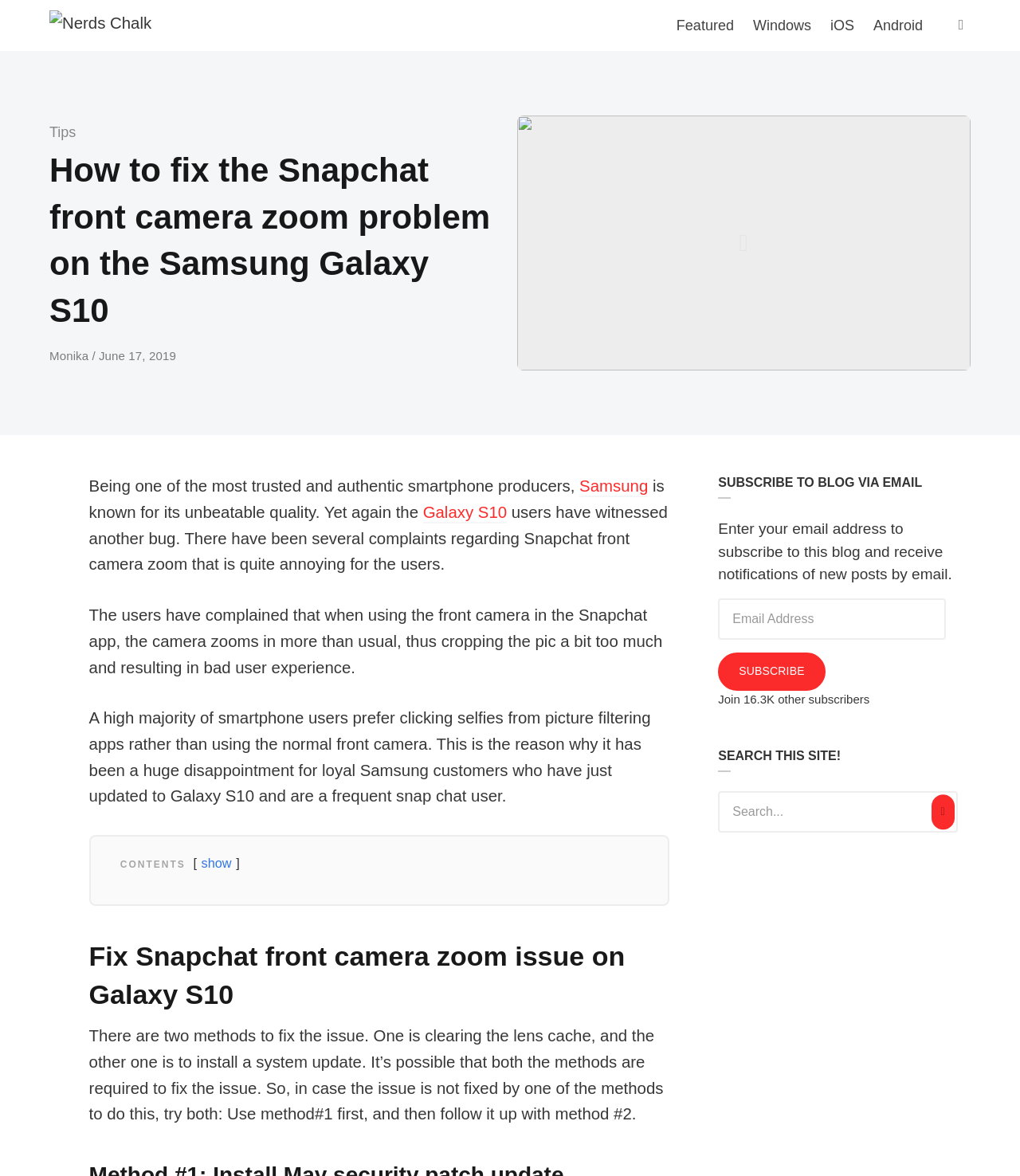What is the issue with the Snapchat front camera zoom on Galaxy S10? Observe the screenshot and provide a one-word or short phrase answer.

It zooms in more than usual